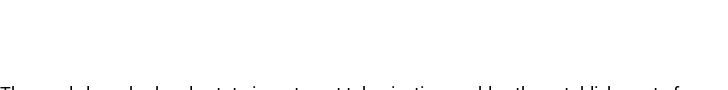What is the goal of Realbox's innovative approach?
Please provide a single word or phrase as the answer based on the screenshot.

Make home ownership more viable